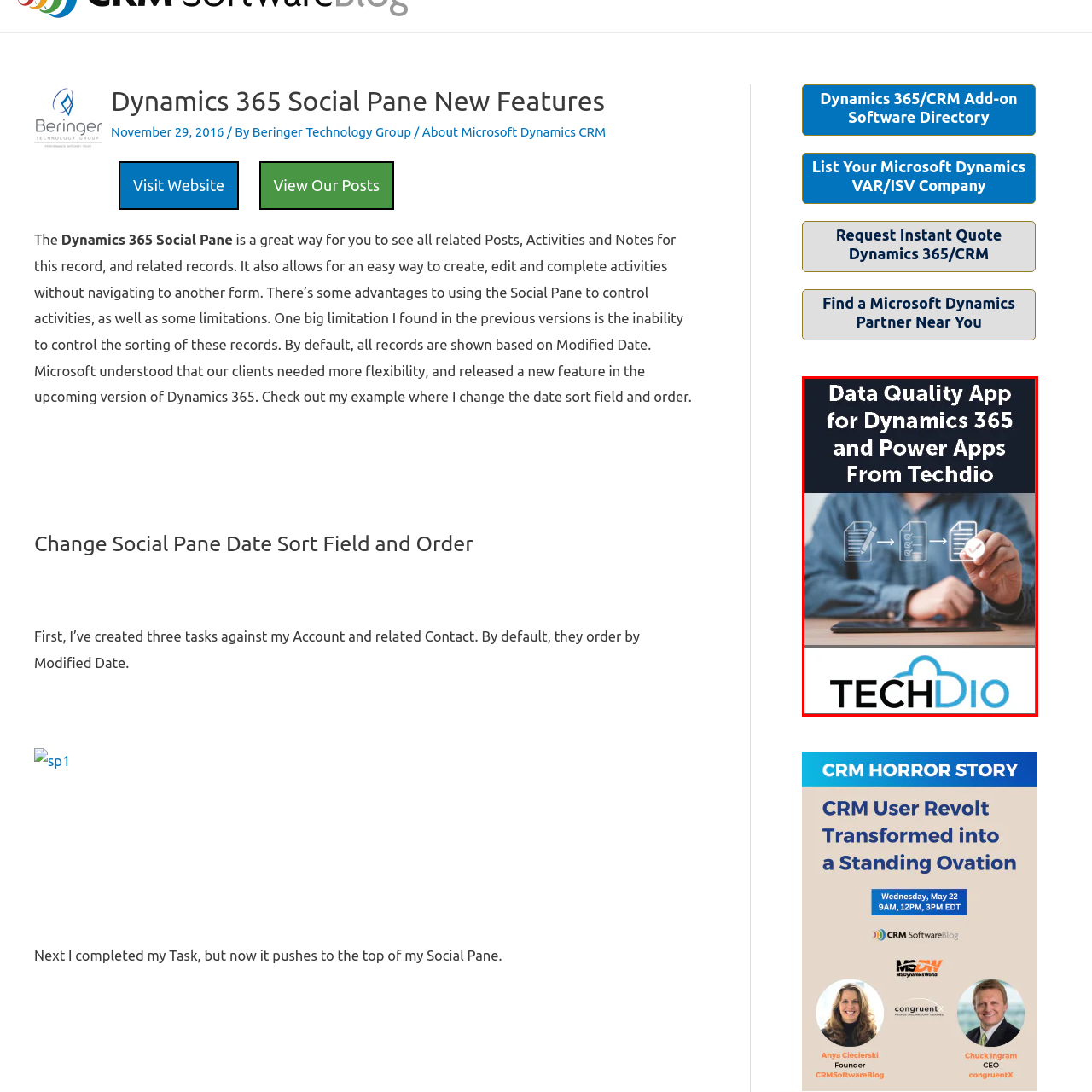Inspect the picture enclosed by the red border, What is displayed on the top half of the image? Provide your answer as a single word or phrase.

Bold text